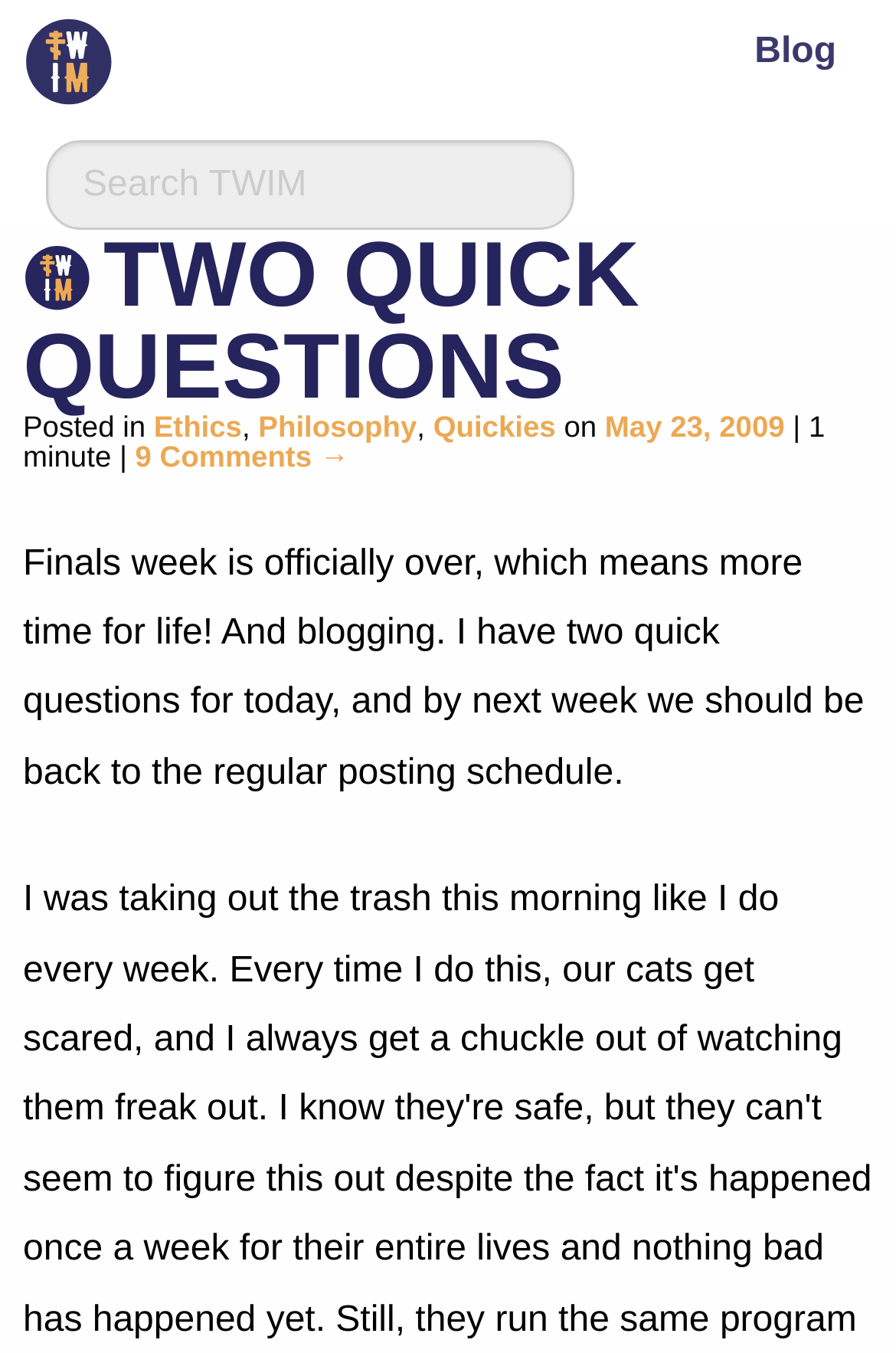How many comments are there on the latest blog post?
Please respond to the question with a detailed and informative answer.

I found the latest blog post and looked for the comment count. The text '9 Comments →' indicates that there are 9 comments on the latest blog post.